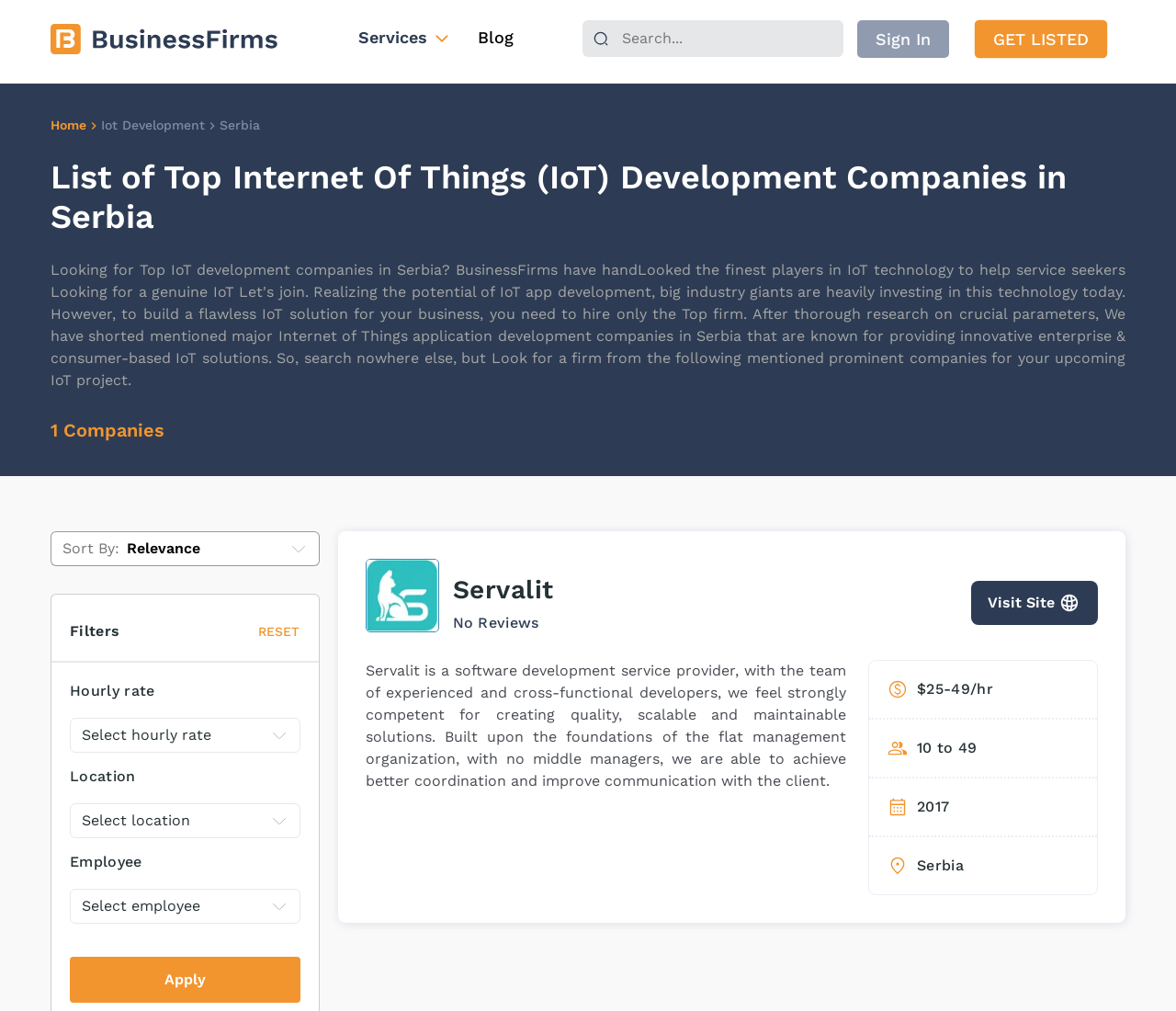Please identify the bounding box coordinates of the clickable element to fulfill the following instruction: "Click the 'Services' button". The coordinates should be four float numbers between 0 and 1, i.e., [left, top, right, bottom].

[0.285, 0.005, 0.406, 0.072]